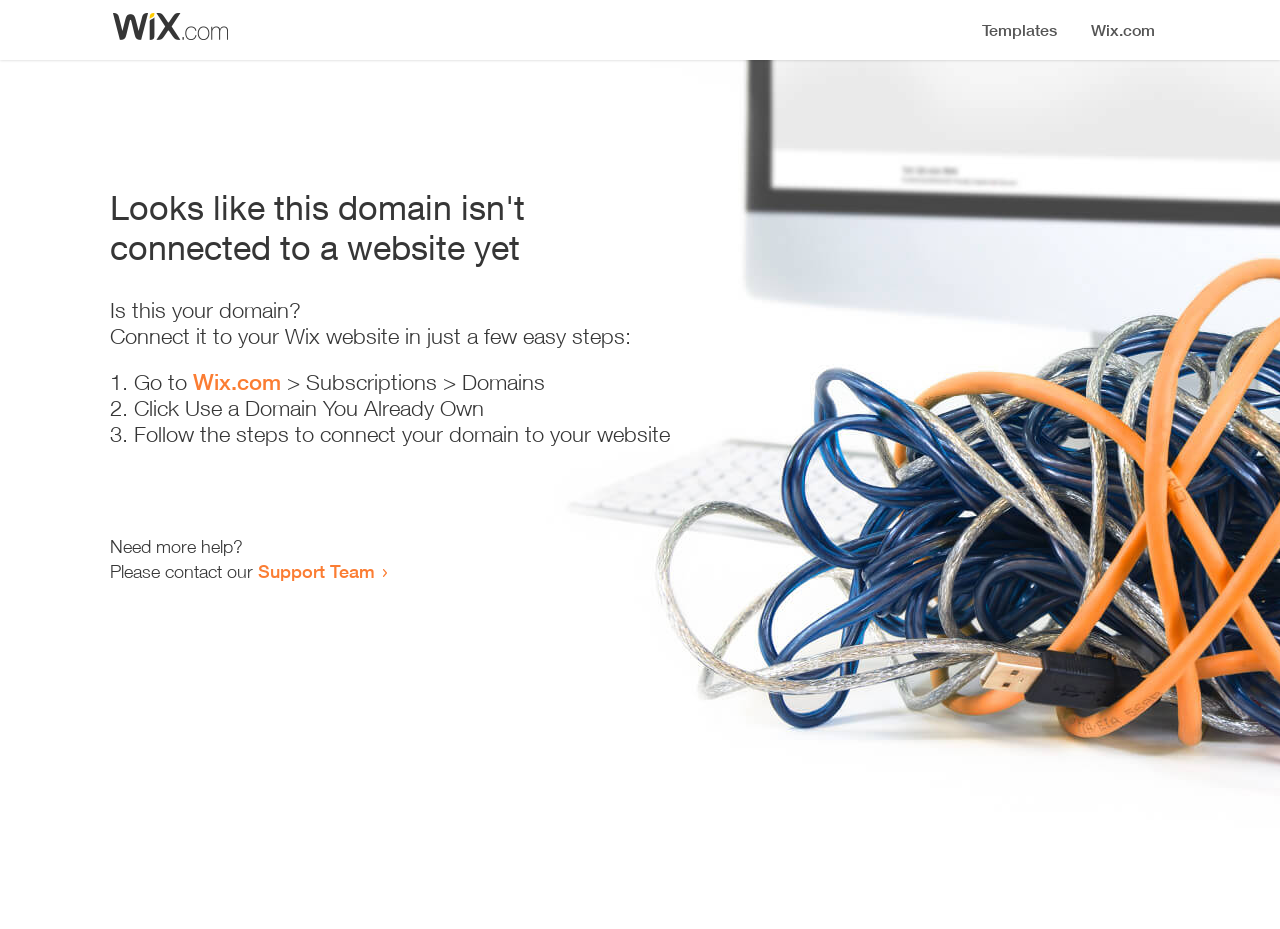Respond to the question below with a single word or phrase:
What is the first step to connect the domain?

Go to Wix.com